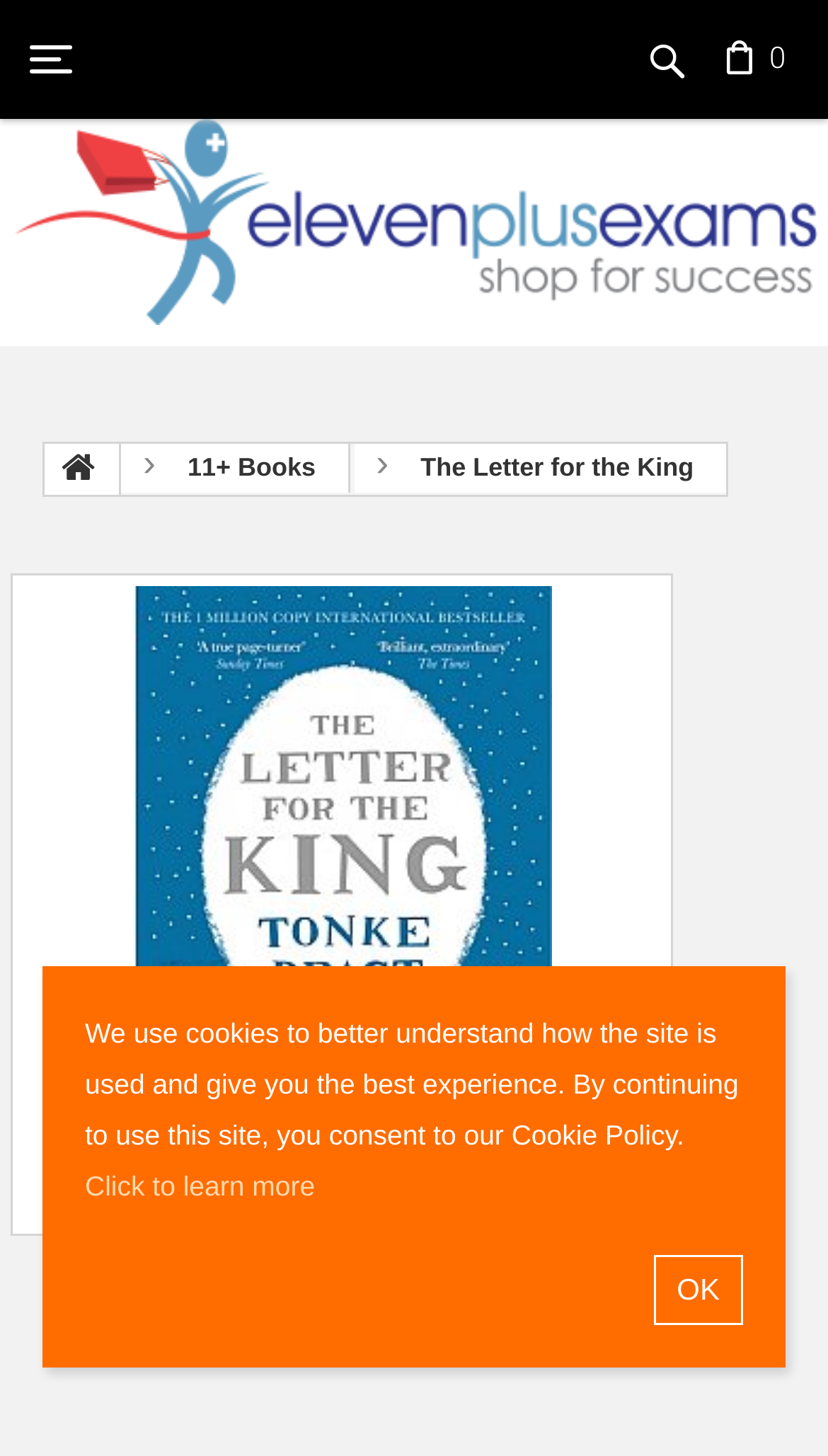Give a concise answer of one word or phrase to the question: 
Is there a search function on this page?

Yes